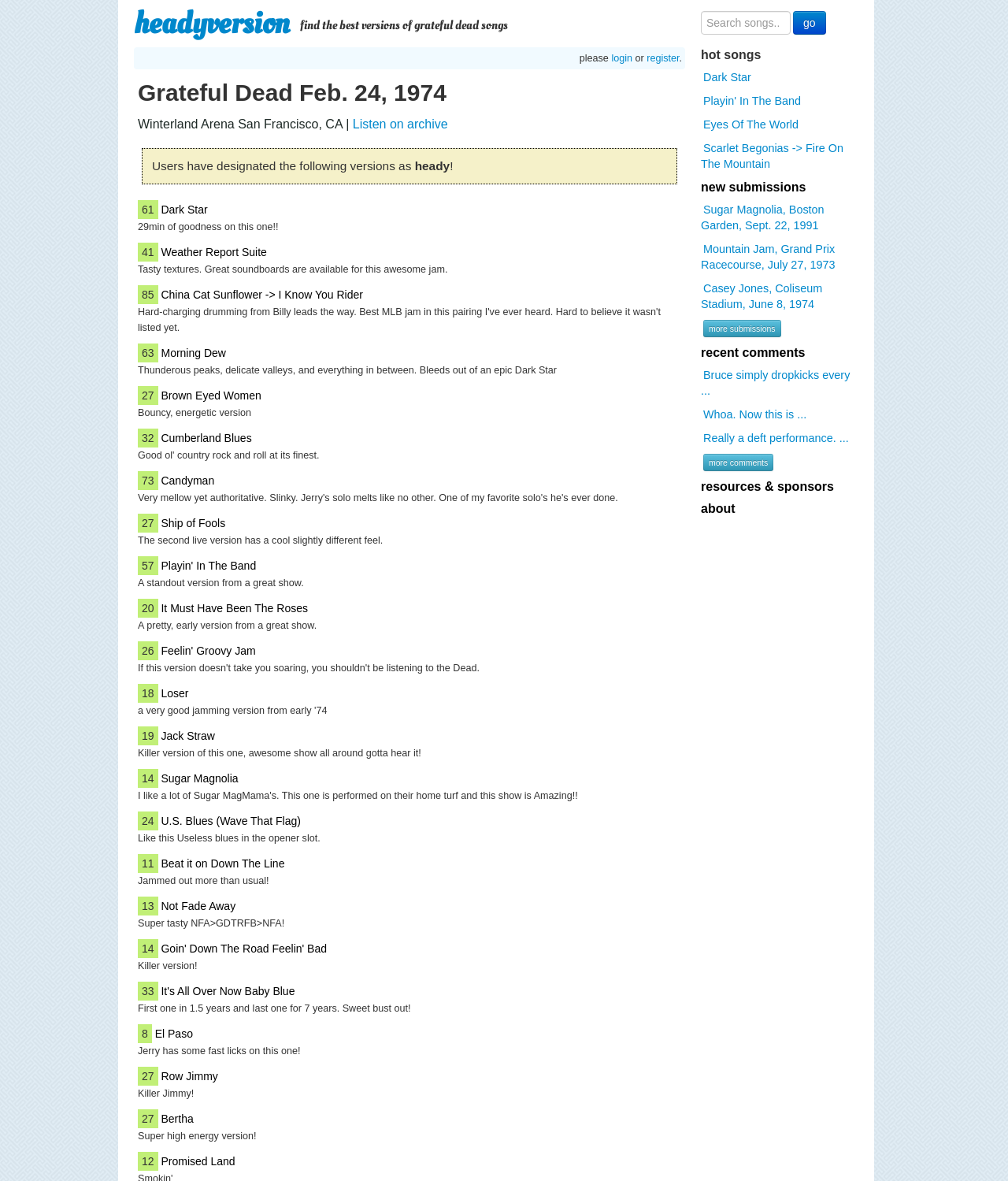Locate the UI element described by Really a deft performance. ... in the provided webpage screenshot. Return the bounding box coordinates in the format (top-left x, top-left y, bottom-right x, bottom-right y), ensuring all values are between 0 and 1.

[0.695, 0.364, 0.844, 0.378]